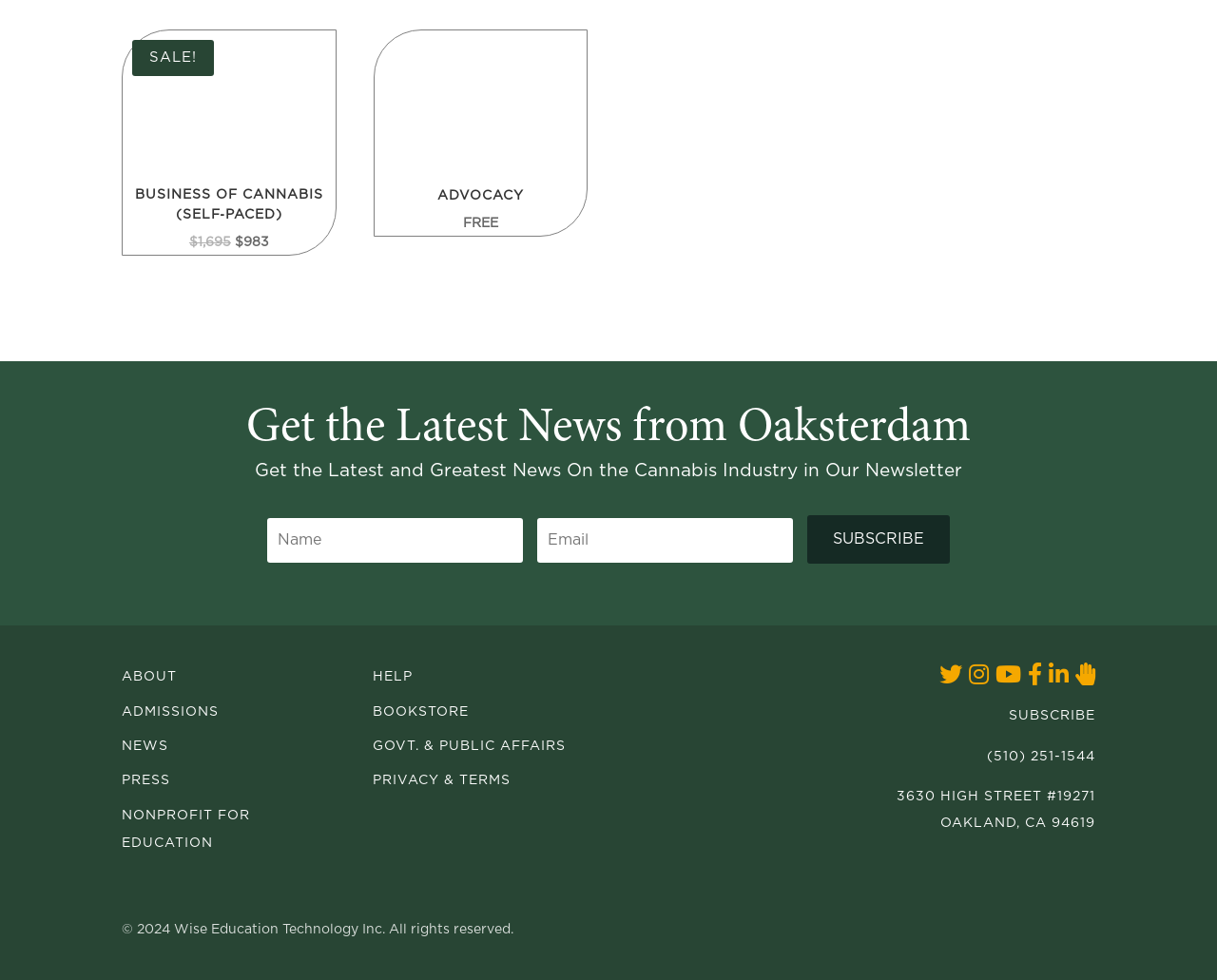Extract the bounding box coordinates for the HTML element that matches this description: "Govt. & Public Affairs". The coordinates should be four float numbers between 0 and 1, i.e., [left, top, right, bottom].

[0.306, 0.755, 0.465, 0.771]